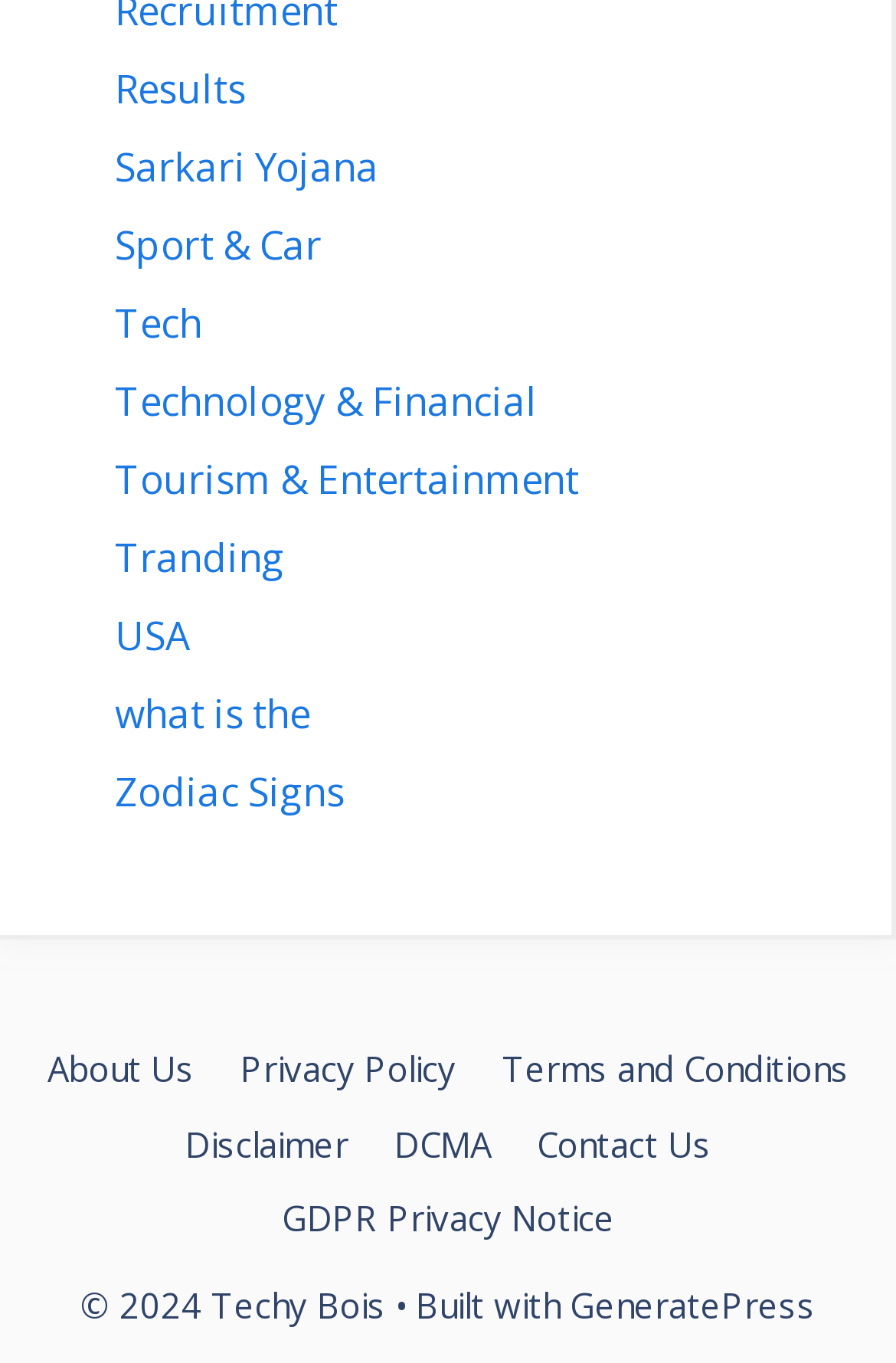Identify the bounding box coordinates for the element you need to click to achieve the following task: "Read about Zodiac Signs". Provide the bounding box coordinates as four float numbers between 0 and 1, in the form [left, top, right, bottom].

[0.128, 0.561, 0.385, 0.599]